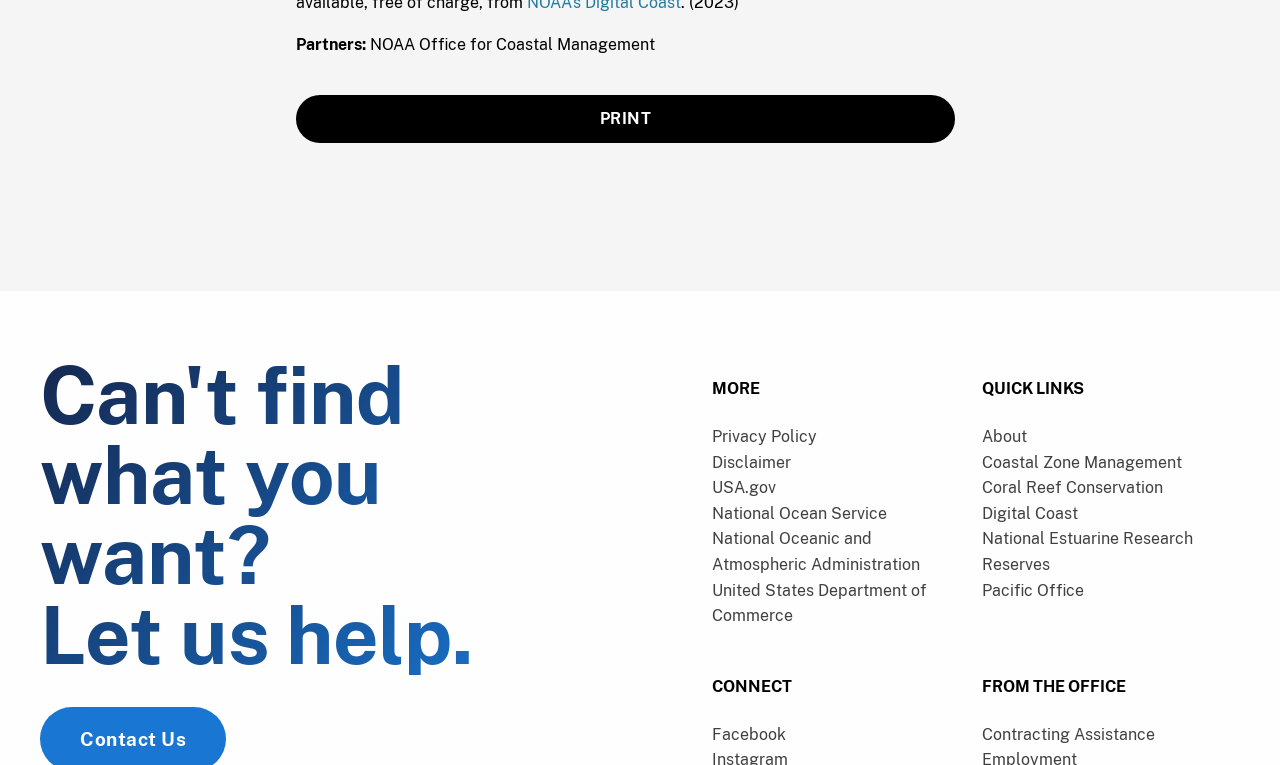Pinpoint the bounding box coordinates for the area that should be clicked to perform the following instruction: "View MORE options".

[0.556, 0.496, 0.748, 0.523]